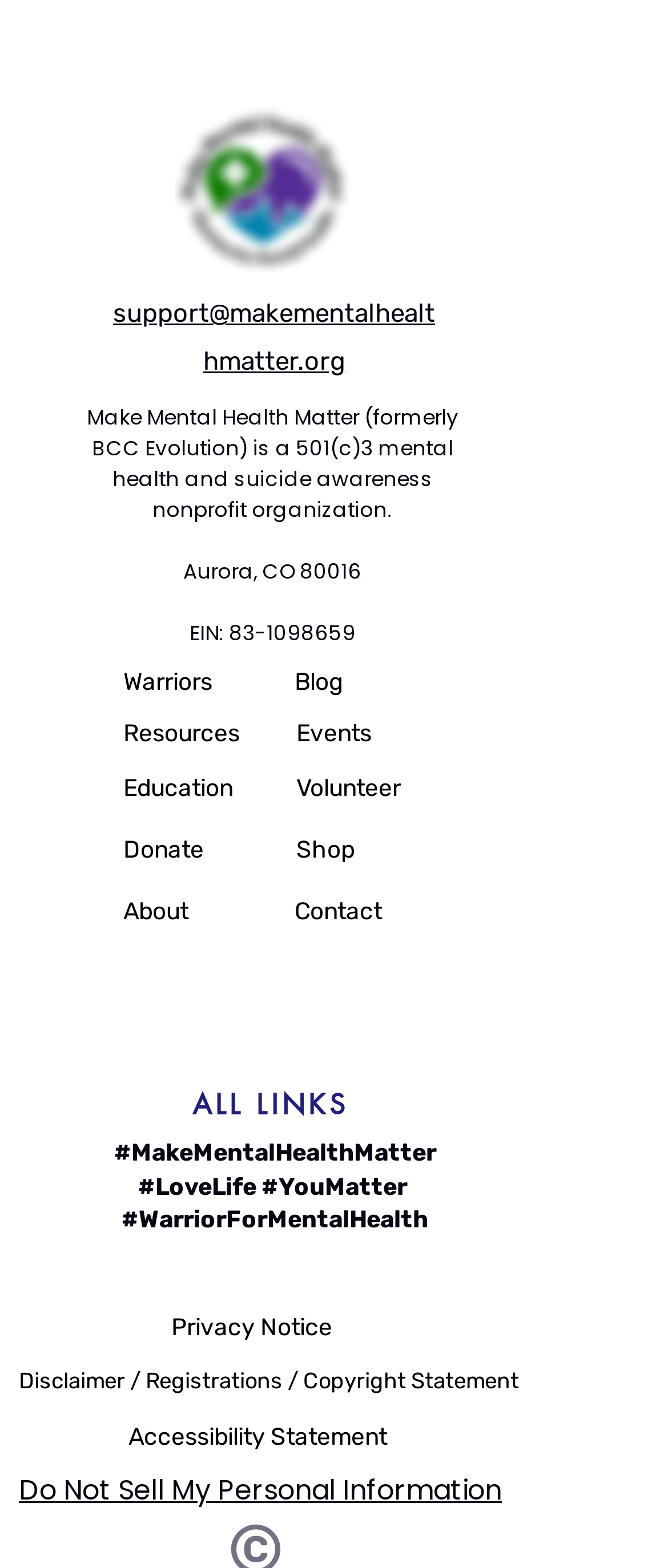What is the name of the organization?
Give a single word or phrase answer based on the content of the image.

Make Mental Health Matter